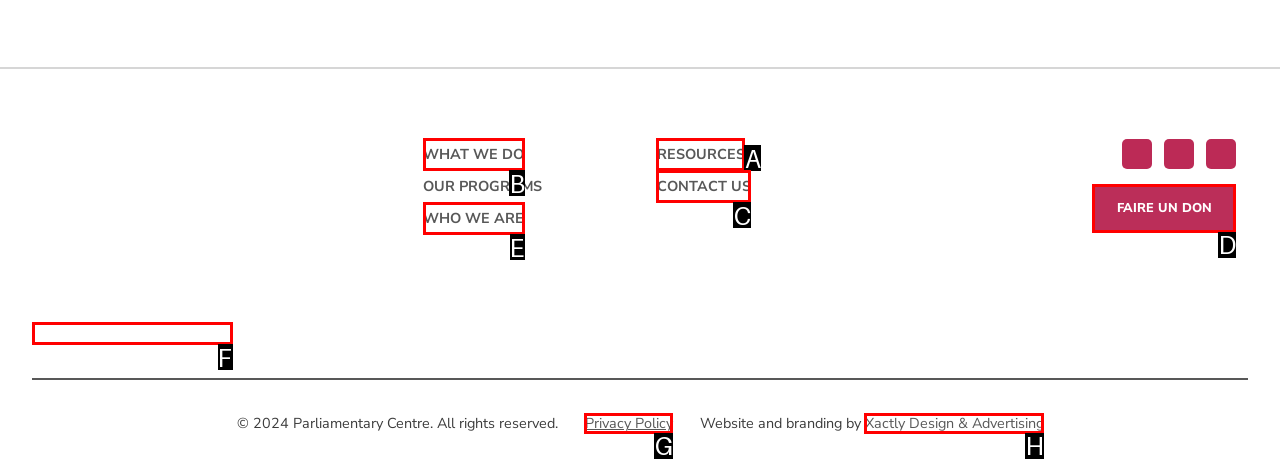Determine which letter corresponds to the UI element to click for this task: Learn about what they do
Respond with the letter from the available options.

B